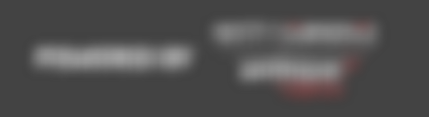Provide a one-word or short-phrase answer to the question:
What is the purpose of the visual element?

Promote diversity and inclusion